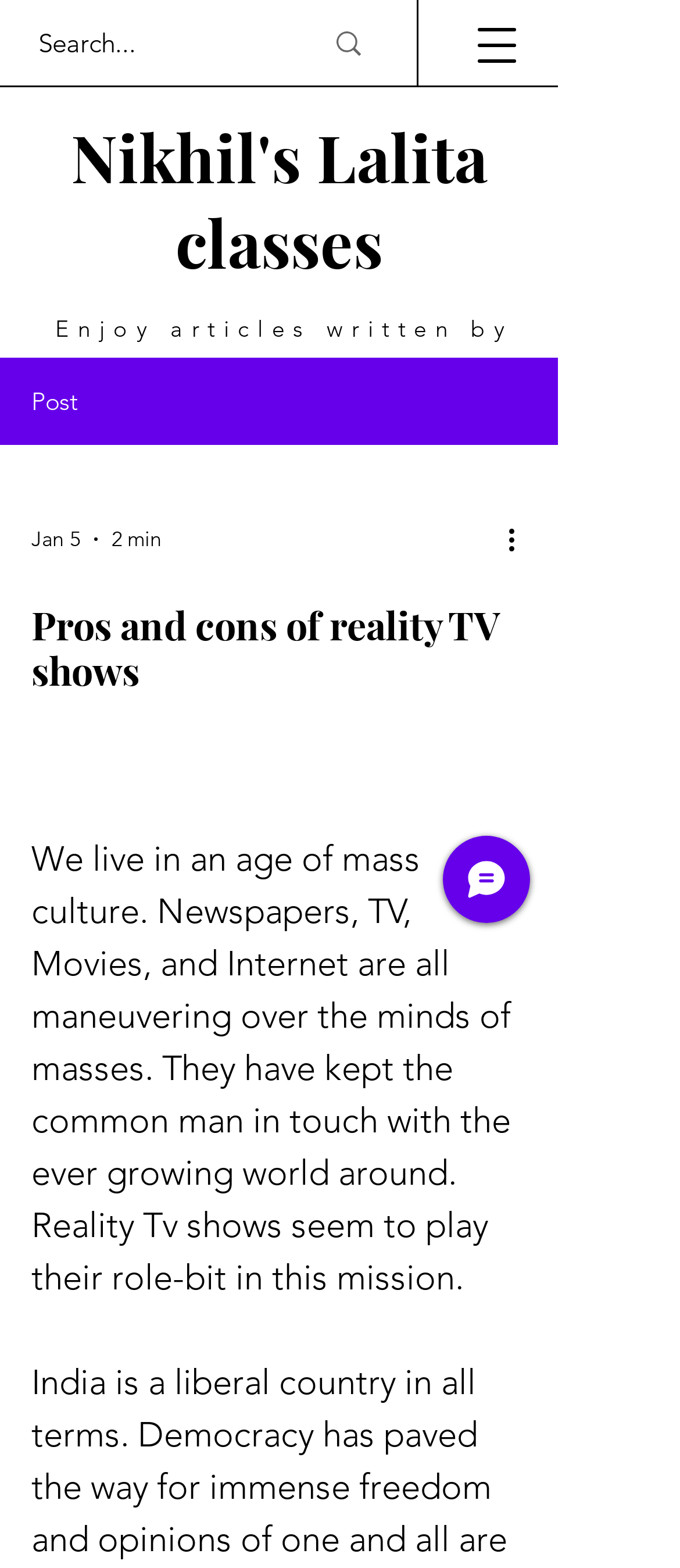Respond to the following question with a brief word or phrase:
What is the function of the search box?

Search